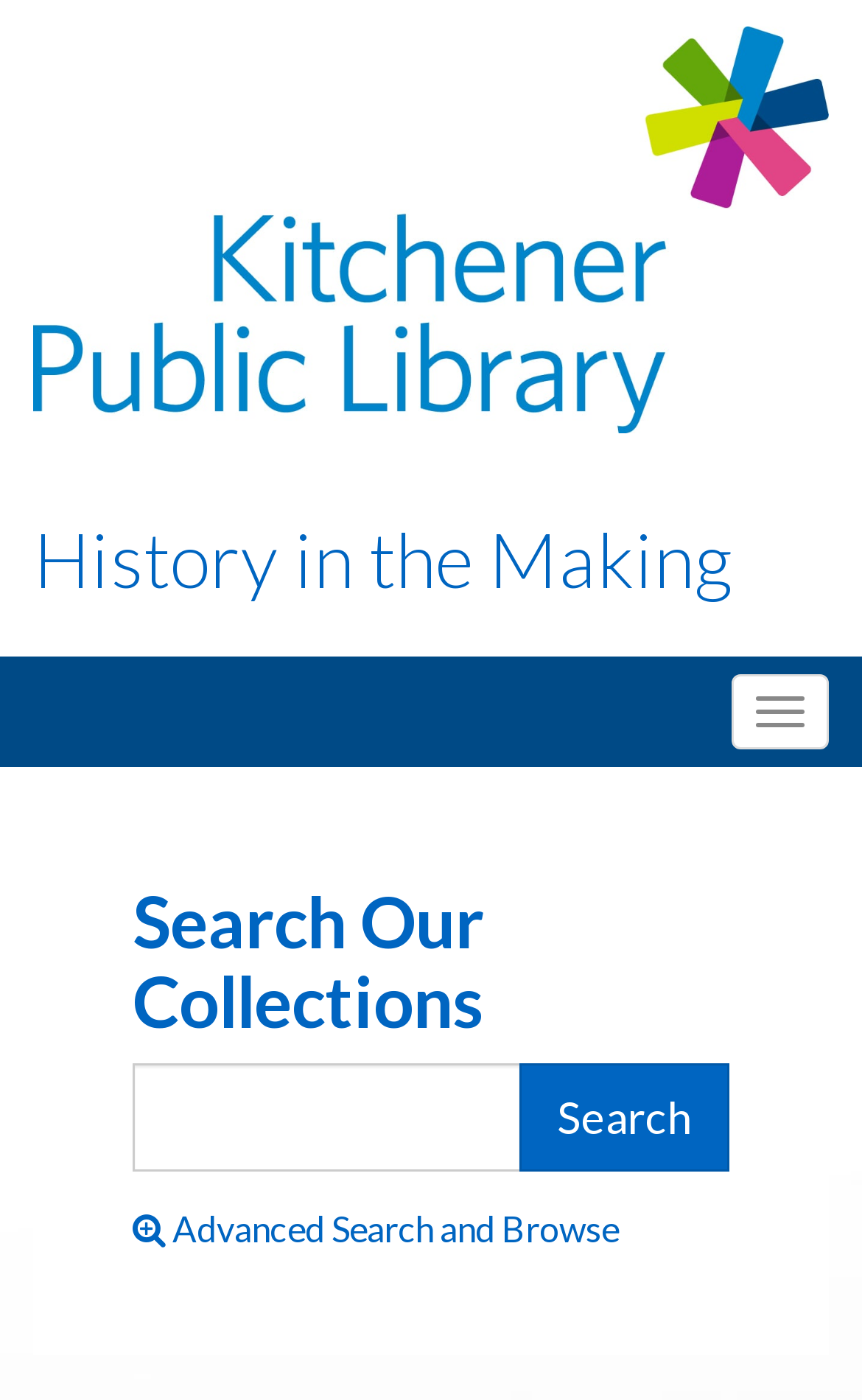From the webpage screenshot, predict the bounding box coordinates (top-left x, top-left y, bottom-right x, bottom-right y) for the UI element described here: by clicking here

None